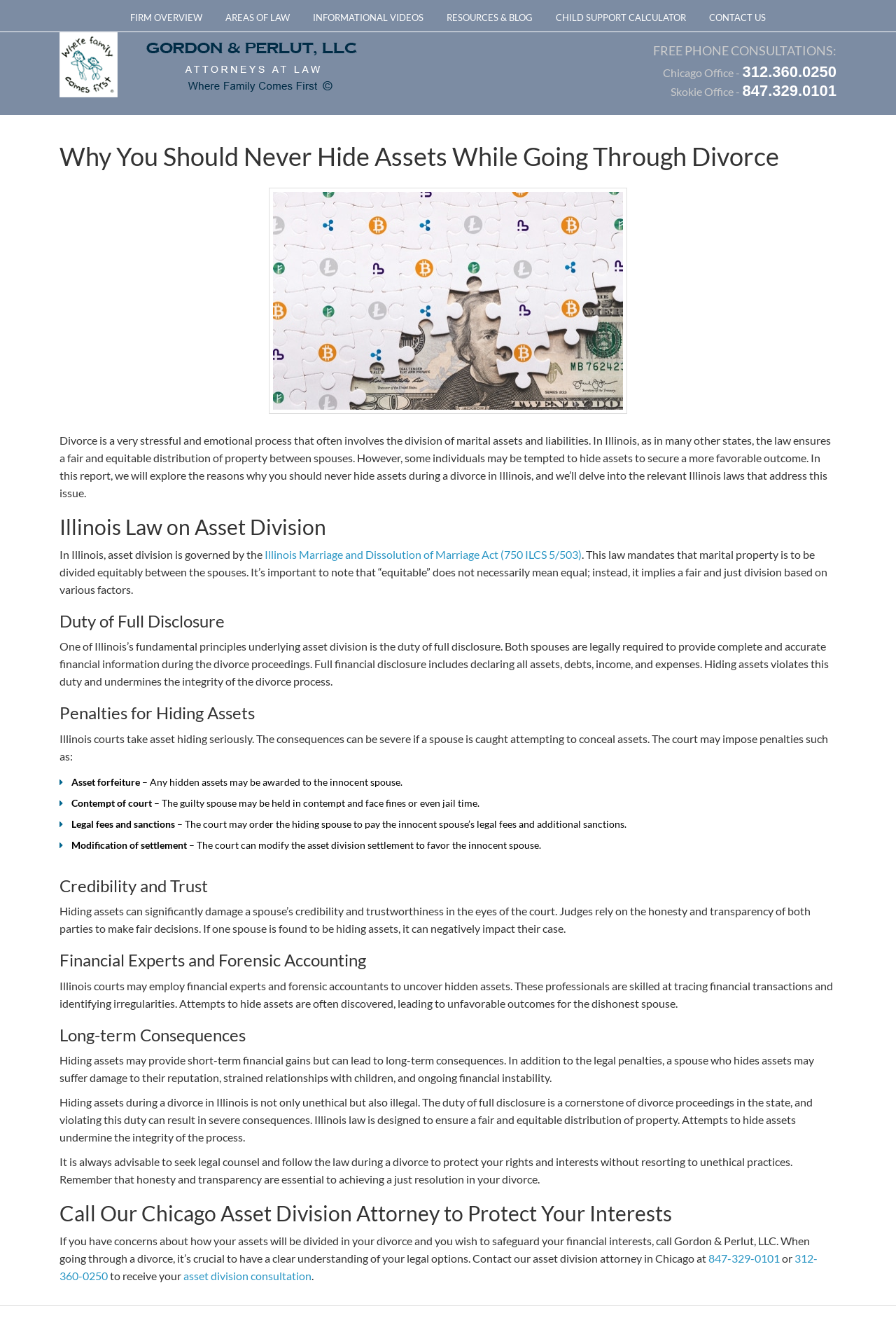Identify the bounding box coordinates of the clickable region required to complete the instruction: "Read more about Illinois Law on Asset Division". The coordinates should be given as four float numbers within the range of 0 and 1, i.e., [left, top, right, bottom].

[0.066, 0.389, 0.934, 0.406]